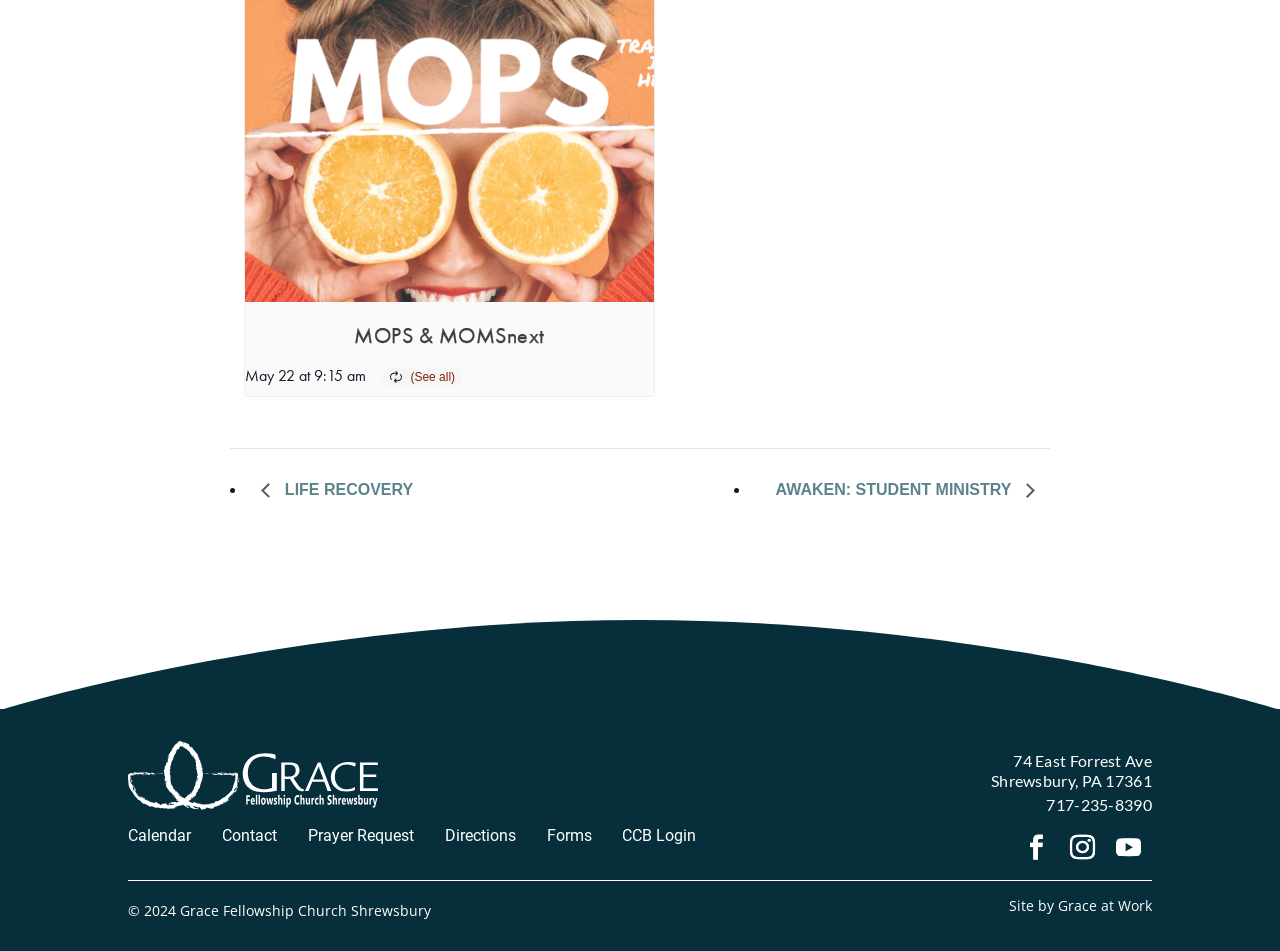Determine the coordinates of the bounding box that should be clicked to complete the instruction: "Click on MOPS & MOMSnext". The coordinates should be represented by four float numbers between 0 and 1: [left, top, right, bottom].

[0.277, 0.337, 0.426, 0.368]